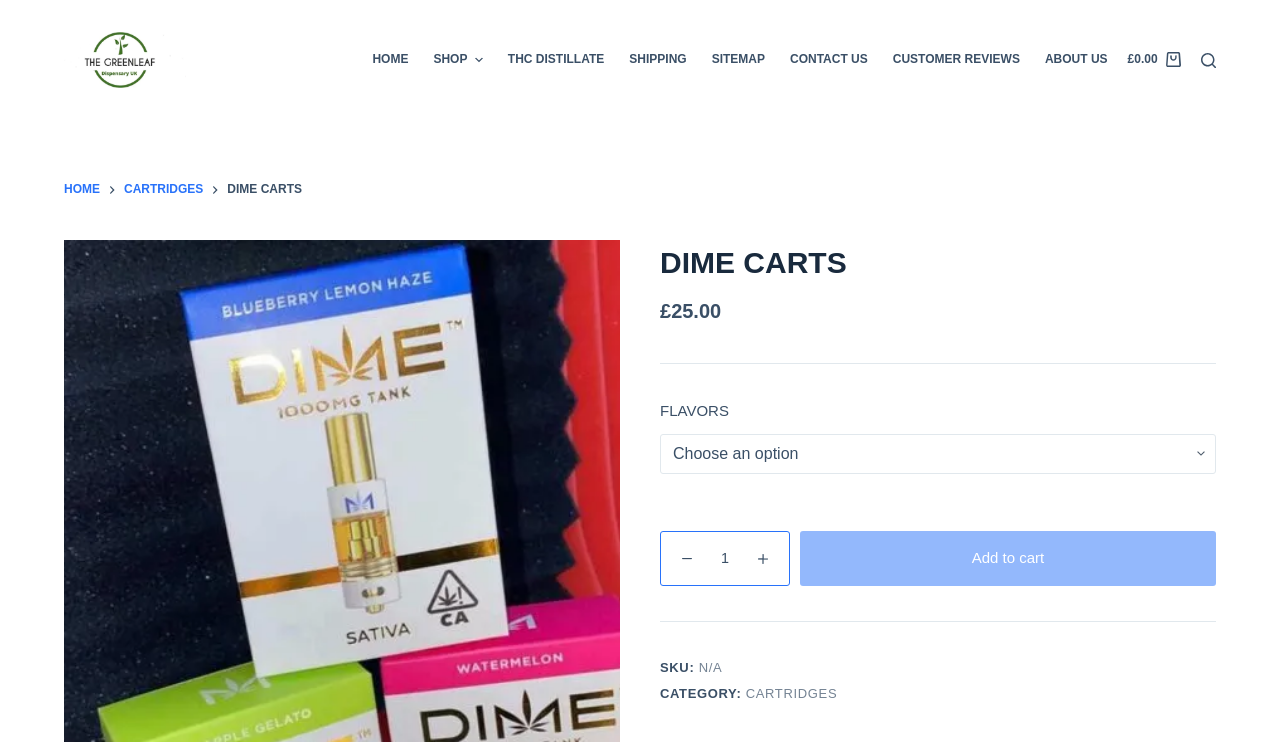Based on the image, please elaborate on the answer to the following question:
What is the category of the product?

I found the answer by examining the StaticText elements on the webpage, specifically the one with the text 'CATEGORY:' followed by a link with the text 'CARTRIDGES', which indicates the category of the product.